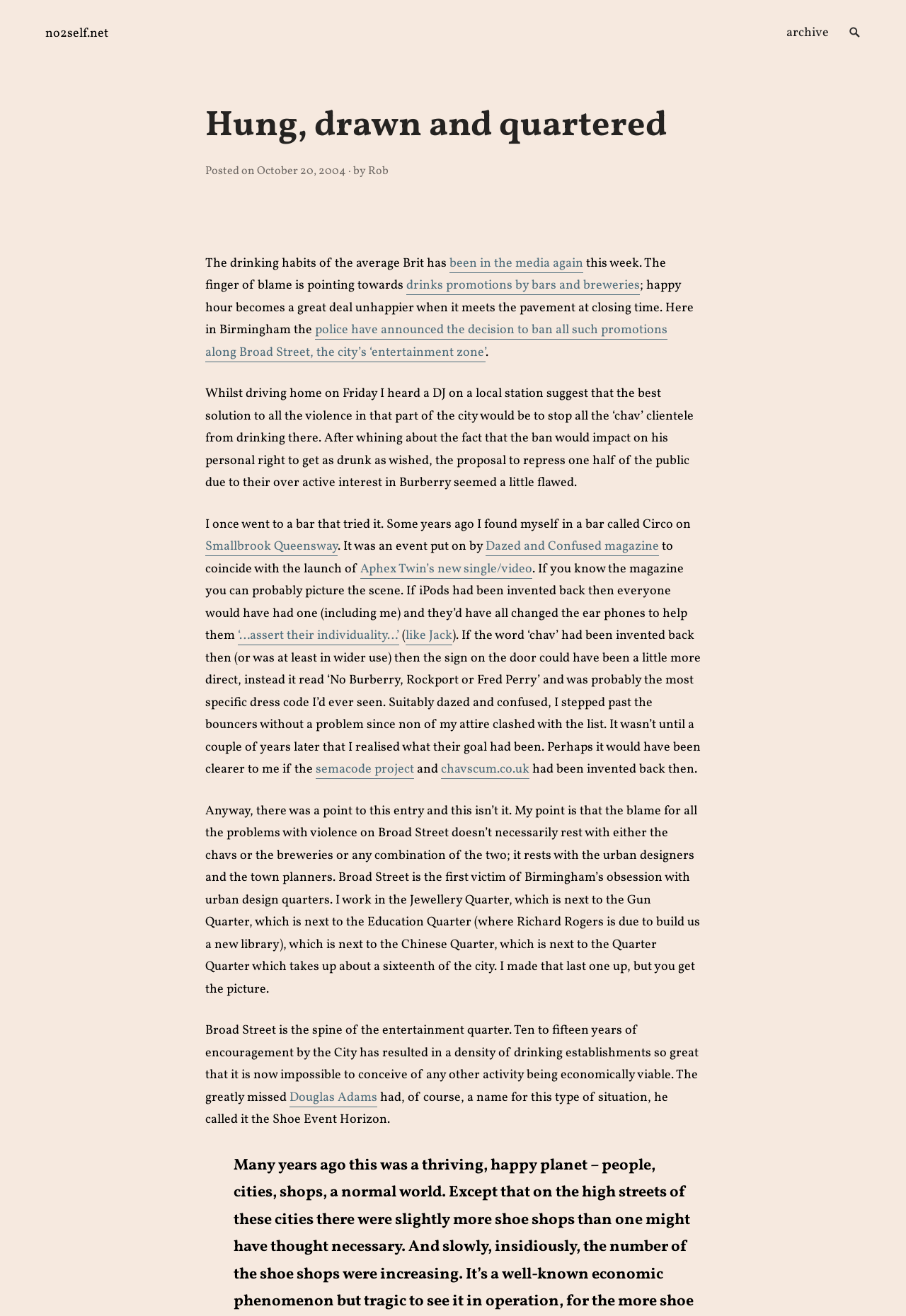What is the name of the magazine mentioned in the article?
Your answer should be a single word or phrase derived from the screenshot.

Dazed and Confused